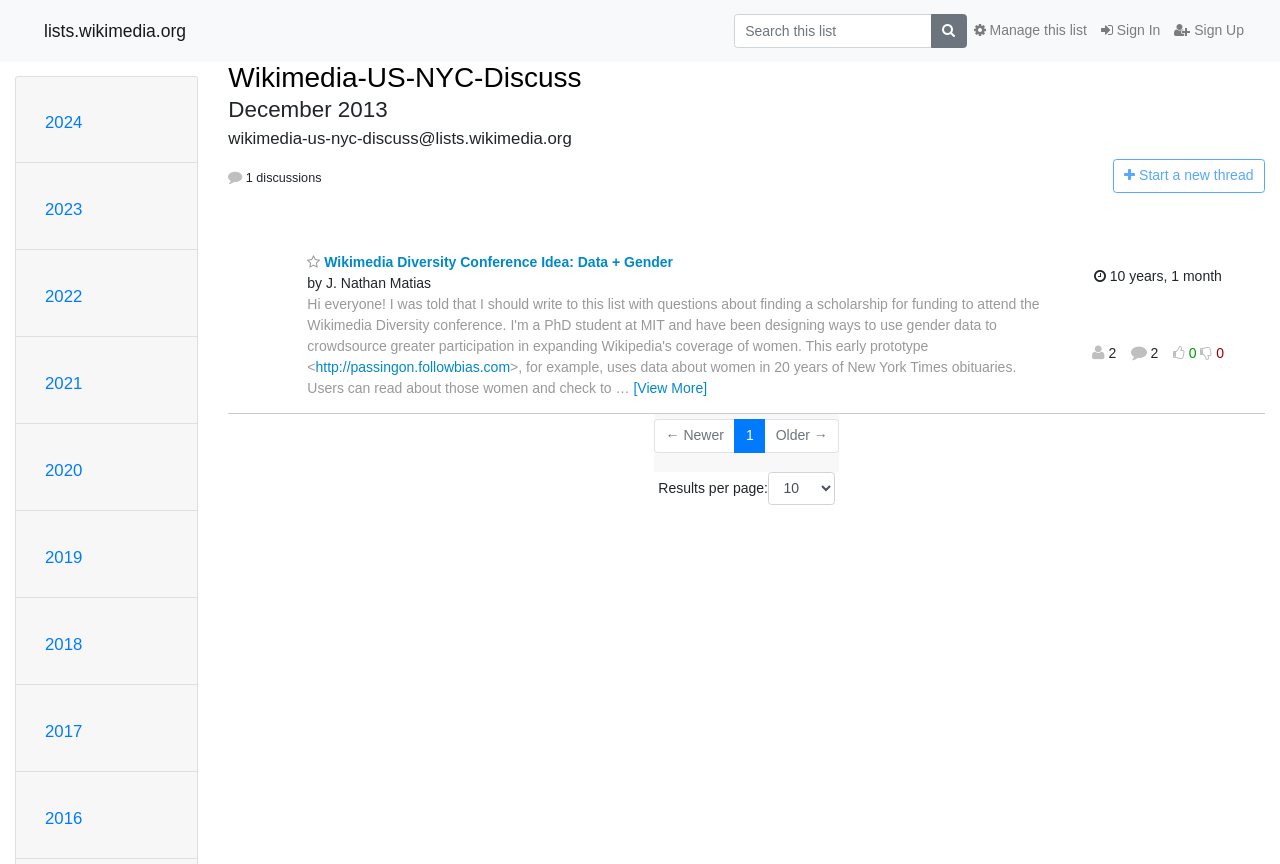Please determine the headline of the webpage and provide its content.

Wikimedia-US-NYC-Discuss
December 2013